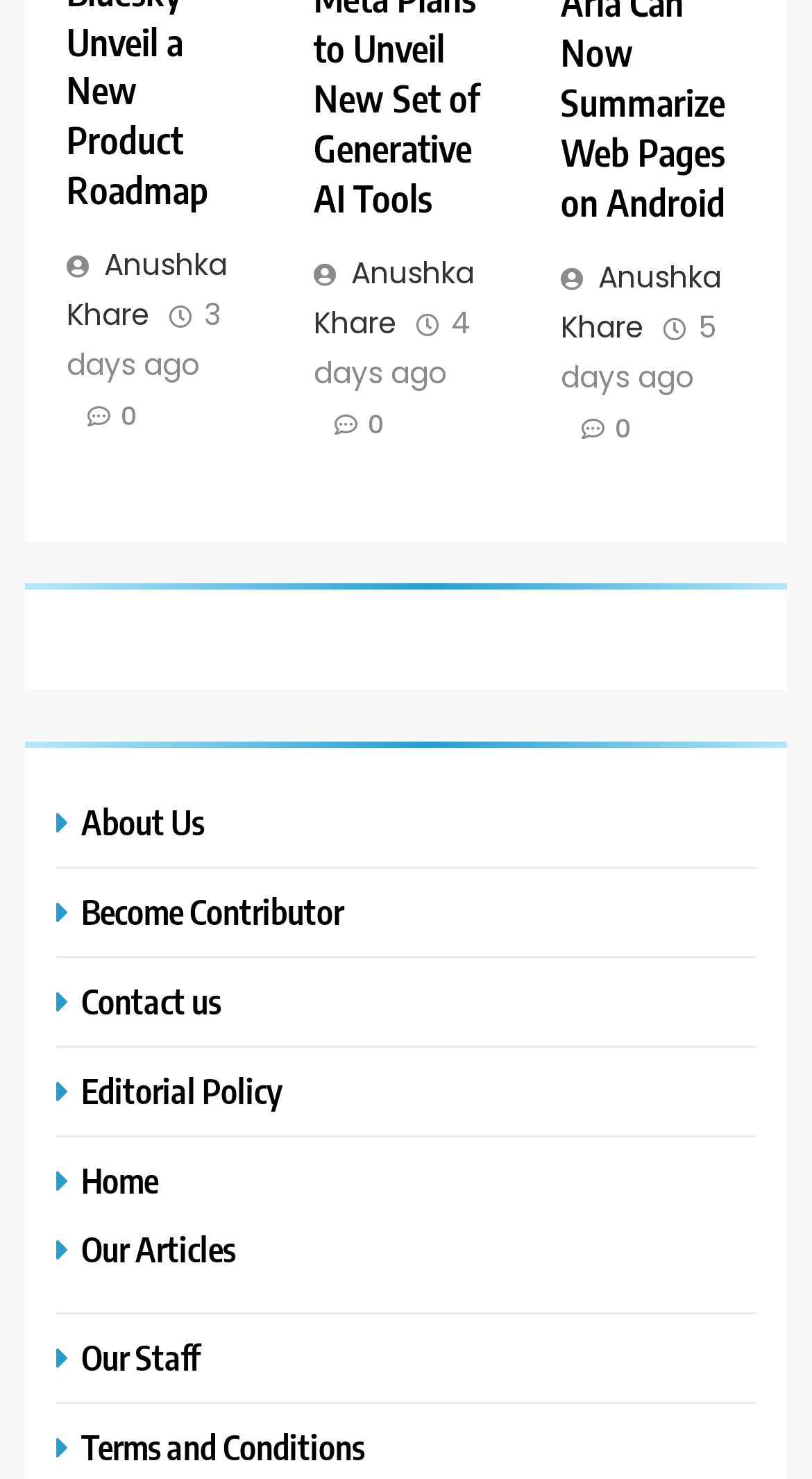Can you find the bounding box coordinates for the element that needs to be clicked to execute this instruction: "view Anushka Khare's profile"? The coordinates should be given as four float numbers between 0 and 1, i.e., [left, top, right, bottom].

[0.082, 0.165, 0.279, 0.227]